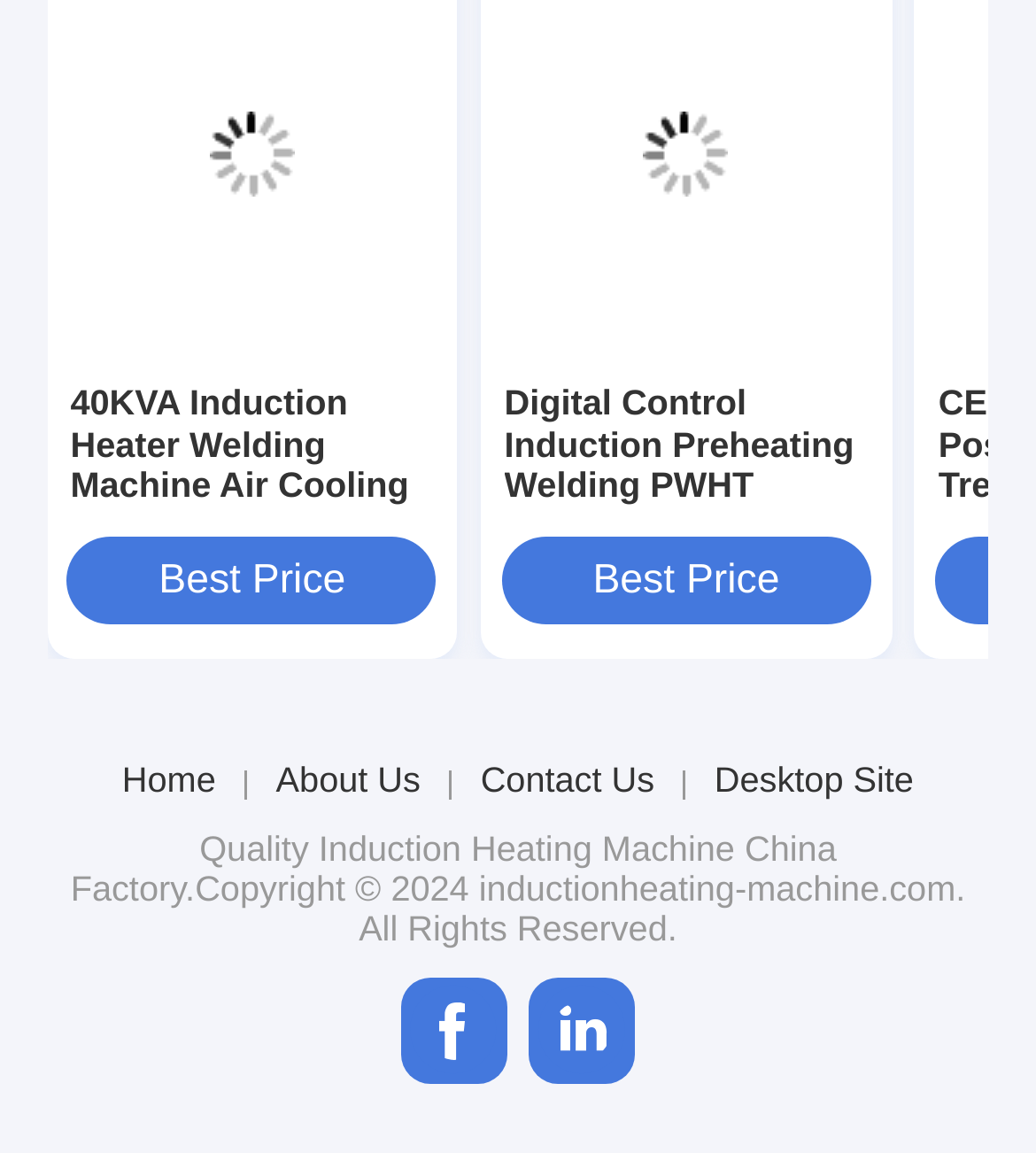What is the category of the product linked by 'Induction Heating Machine'?
Based on the image, provide your answer in one word or phrase.

Induction Heating Machine